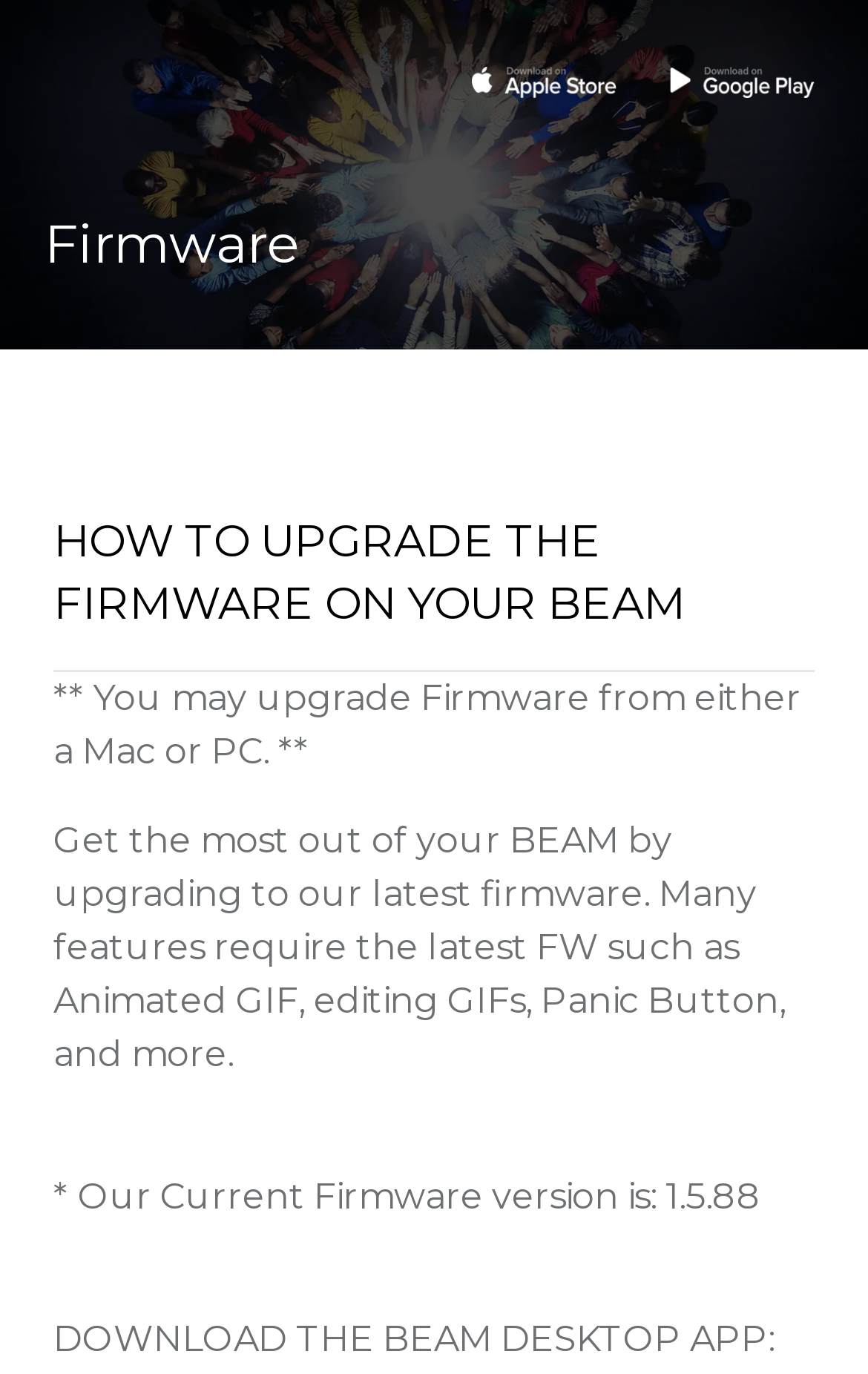What is the purpose of the BEAM desktop app?
Give a one-word or short phrase answer based on the image.

Download firmware